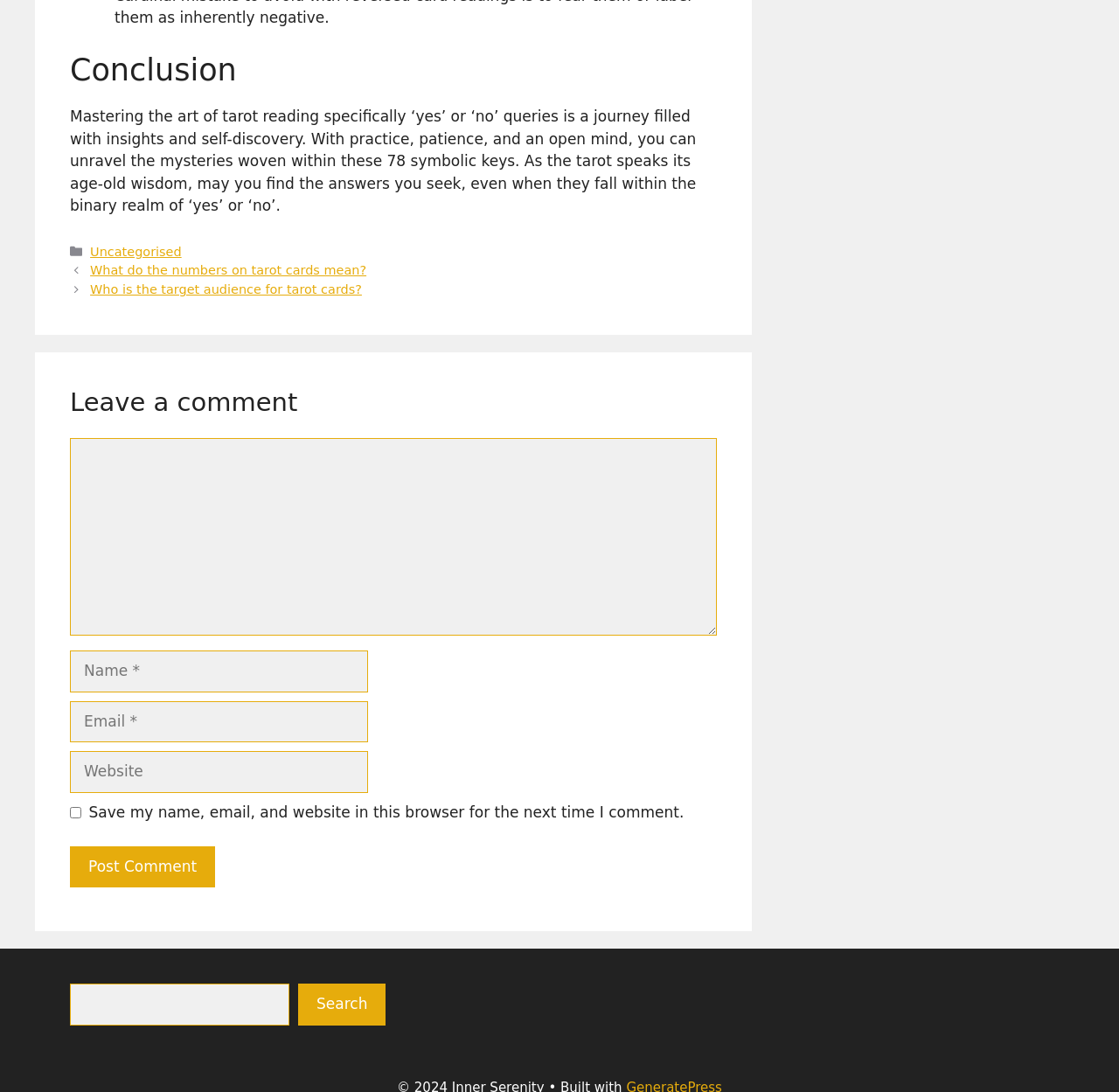Use a single word or phrase to answer the question: What is the label of the first textbox in the comment section?

Comment